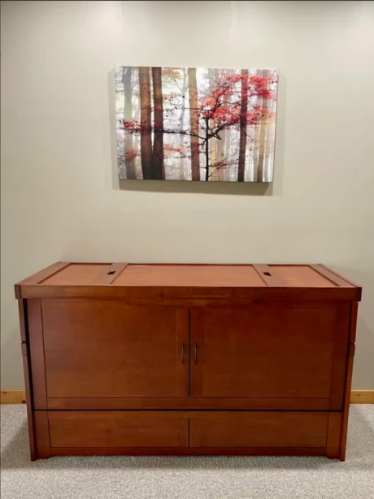Paint a vivid picture with your description of the image.

The image features a beautifully crafted wooden storage cabinet with a rich, warm finish, positioned against a soft, neutral-toned wall. Above the cabinet hangs an evocative piece of art depicting a serene forest scene, where slender trees rise amidst a misty backdrop, their branches adorned with vibrant red leaves that pop against the subdued colors of the forest. The cabinet itself is designed with sleek lines, featuring a top that includes two sections, perhaps serving as a drop-down for easy access to storage compartments underneath. This combination of functional furniture and artistic decor creates a harmonious balance between practicality and aesthetic appeal, making it a lovely focal point in the room. The textured carpet adds a cozy touch to the setting, enhancing the overall inviting atmosphere.